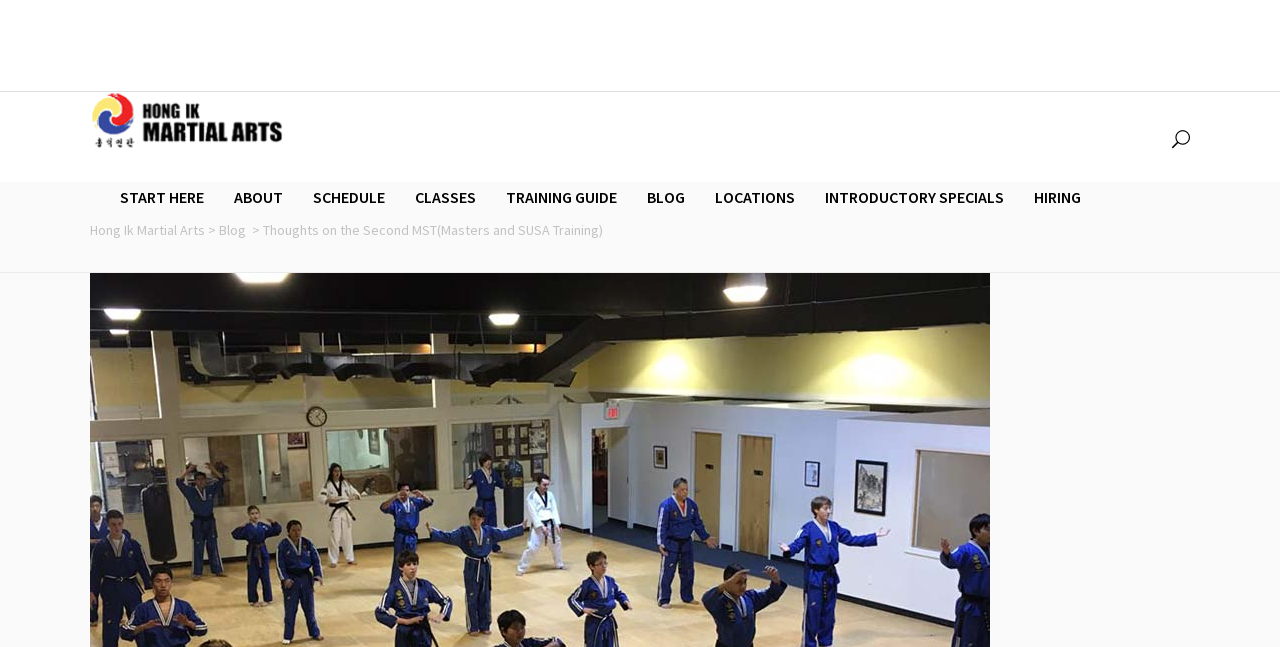Extract the main heading text from the webpage.

Thoughts on the Second MST(Masters and SUSA Training)